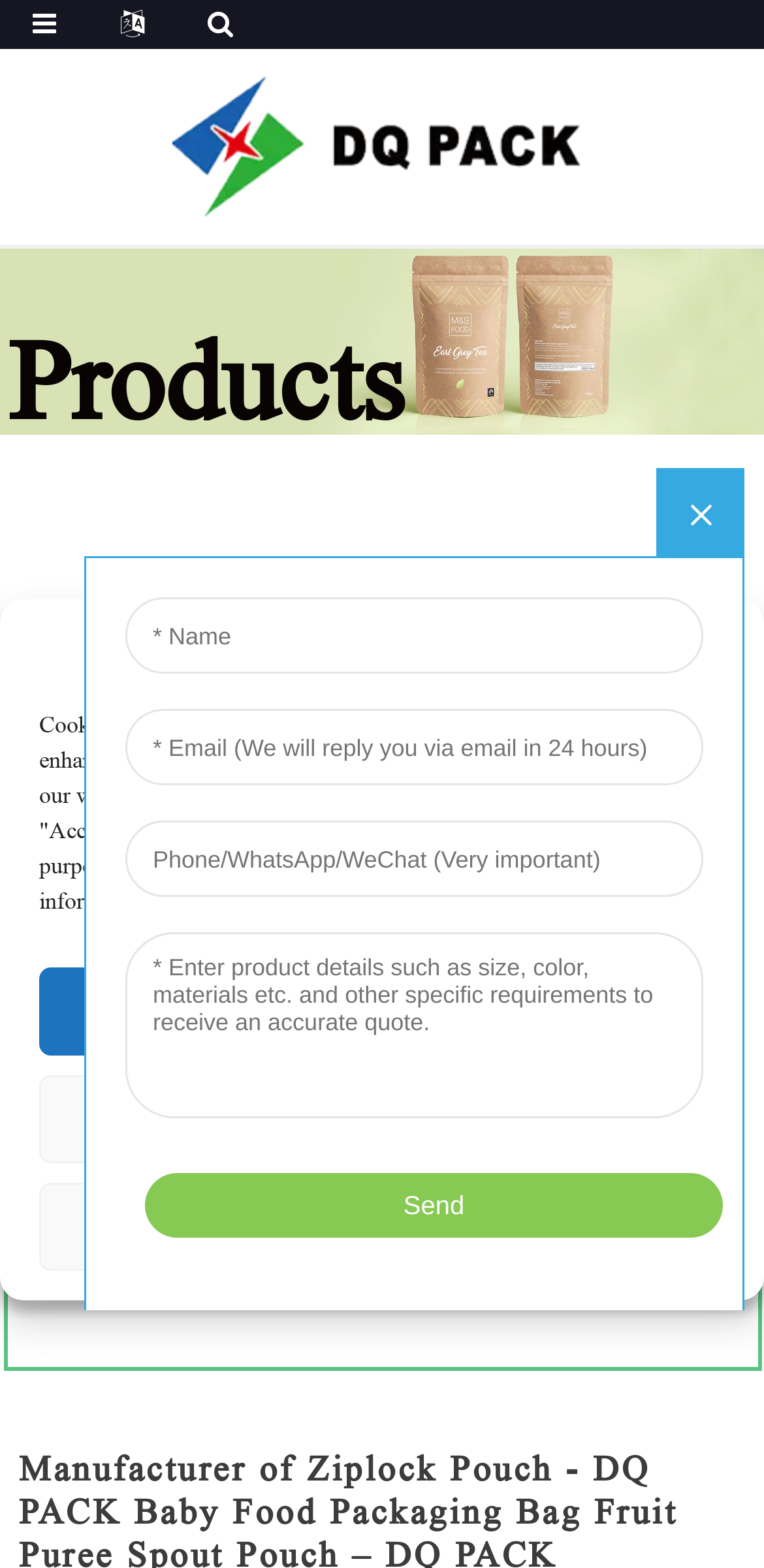Provide a one-word or short-phrase answer to the question:
What is the material of the cap and spout?

PE material